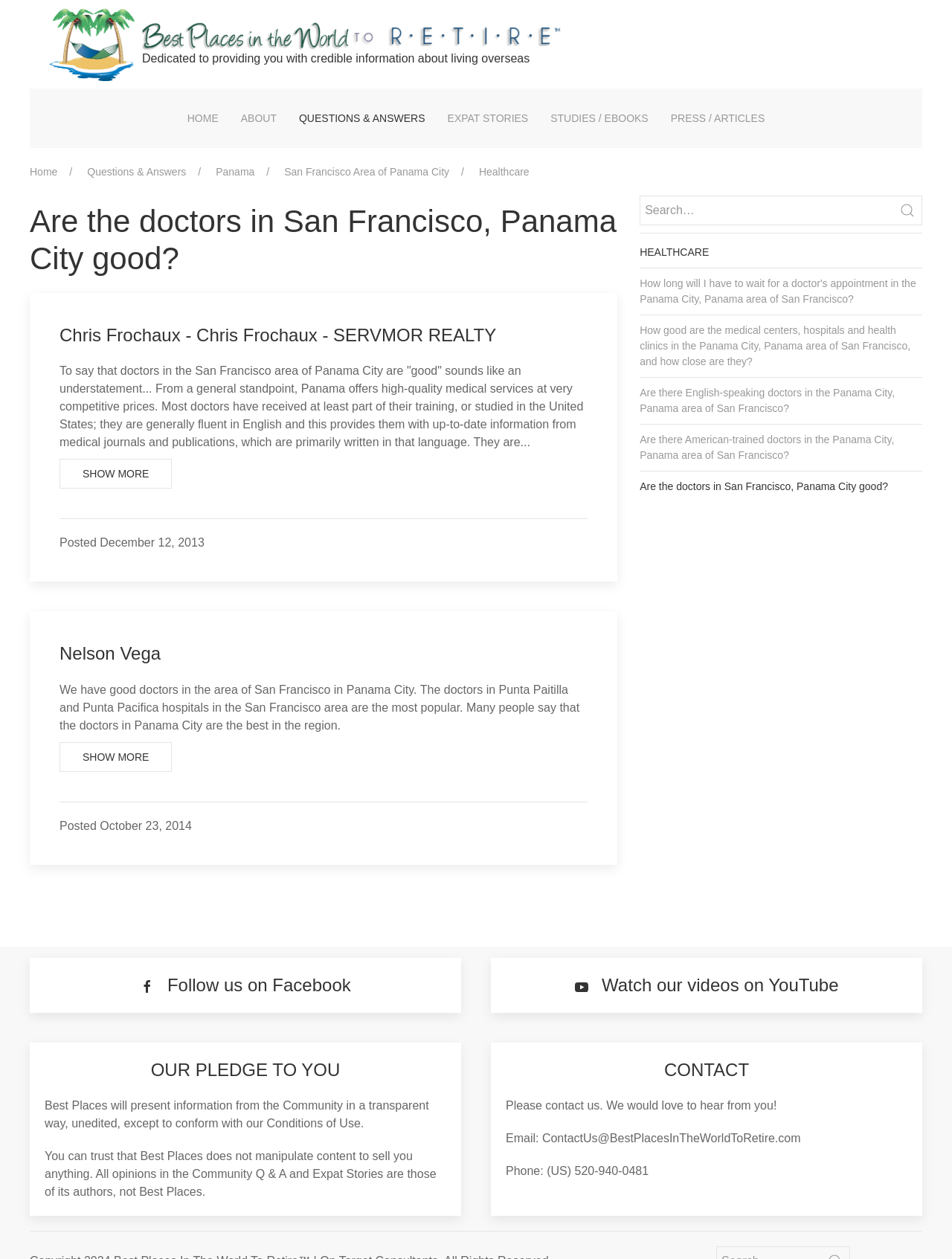What is the pledge of Best Places to its users?
Give a single word or phrase as your answer by examining the image.

Transparent information